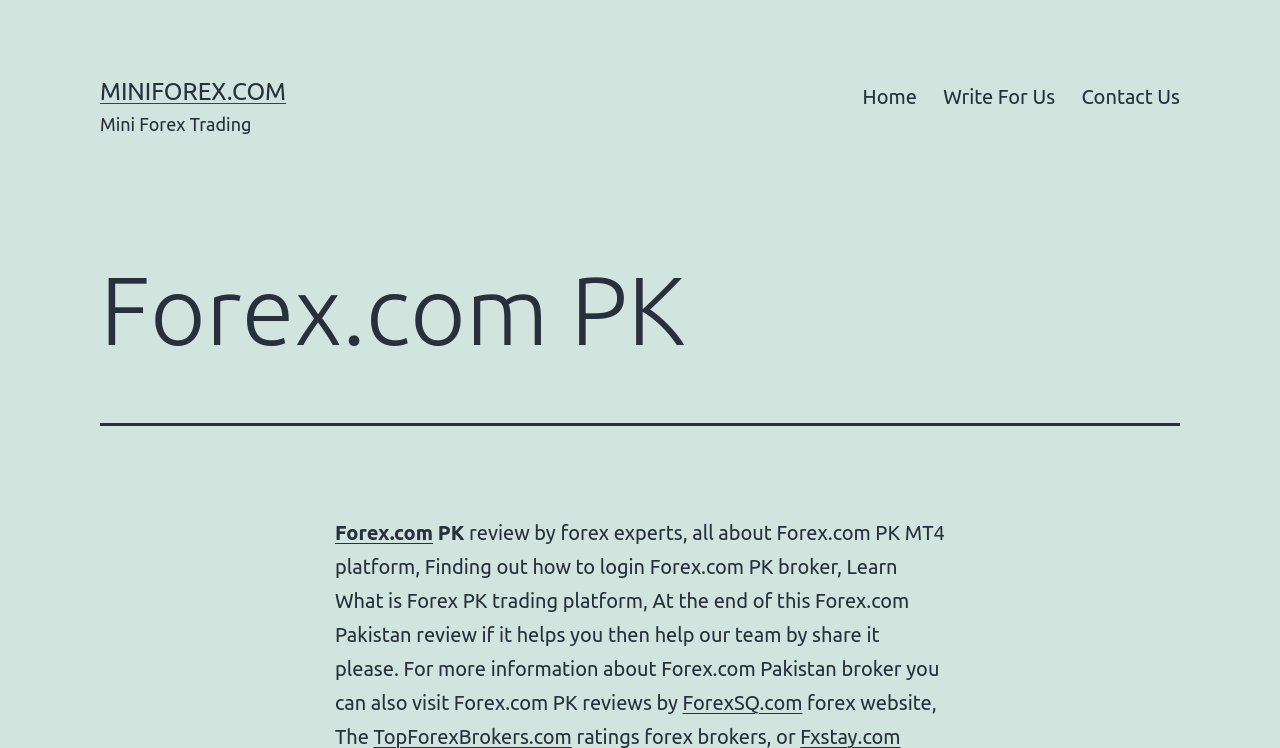Please identify the bounding box coordinates of the clickable element to fulfill the following instruction: "Contact the website administrator". The coordinates should be four float numbers between 0 and 1, i.e., [left, top, right, bottom].

[0.835, 0.096, 0.932, 0.162]